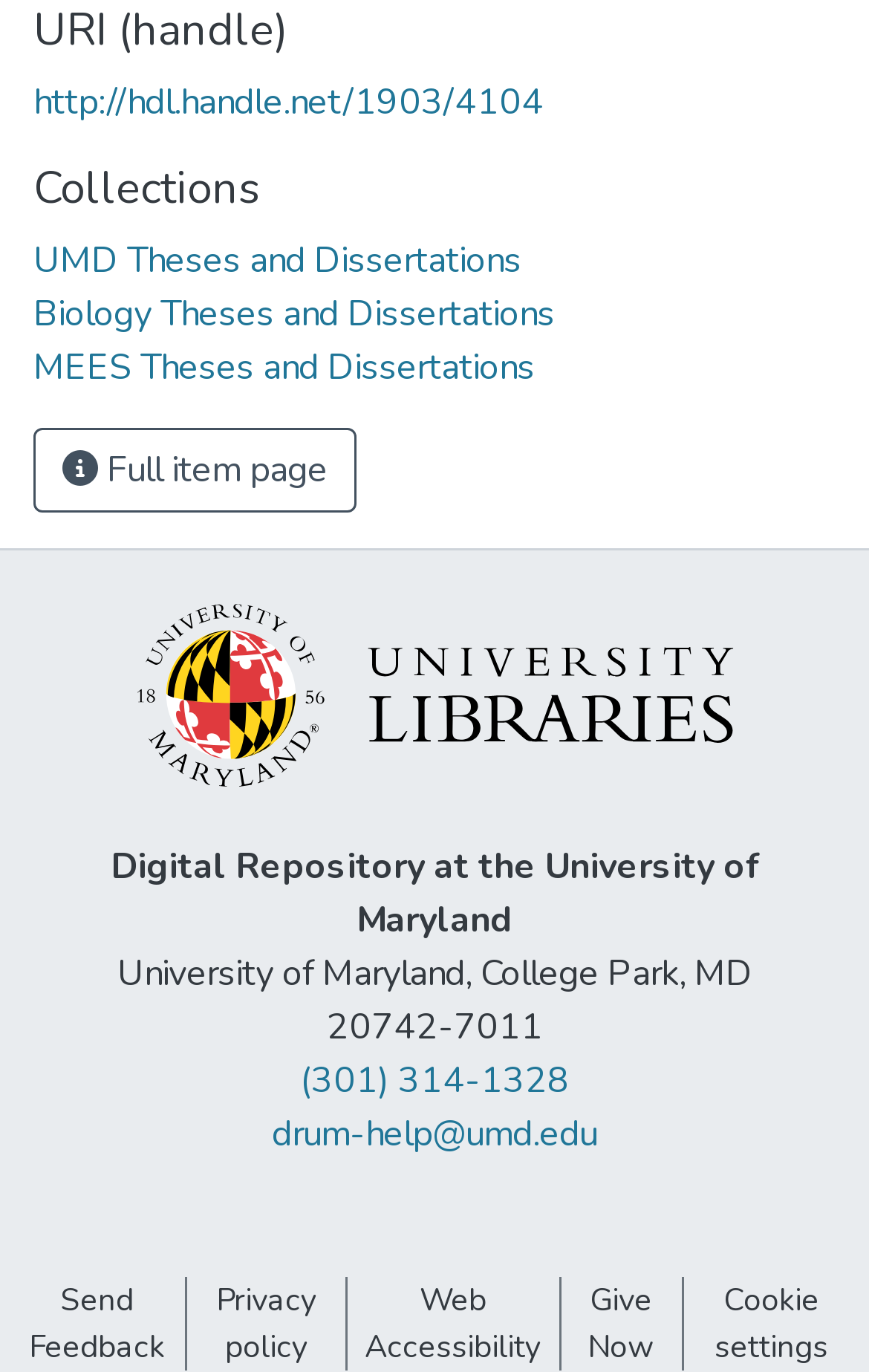Determine the bounding box coordinates of the clickable region to carry out the instruction: "Explore art exhibitions".

None